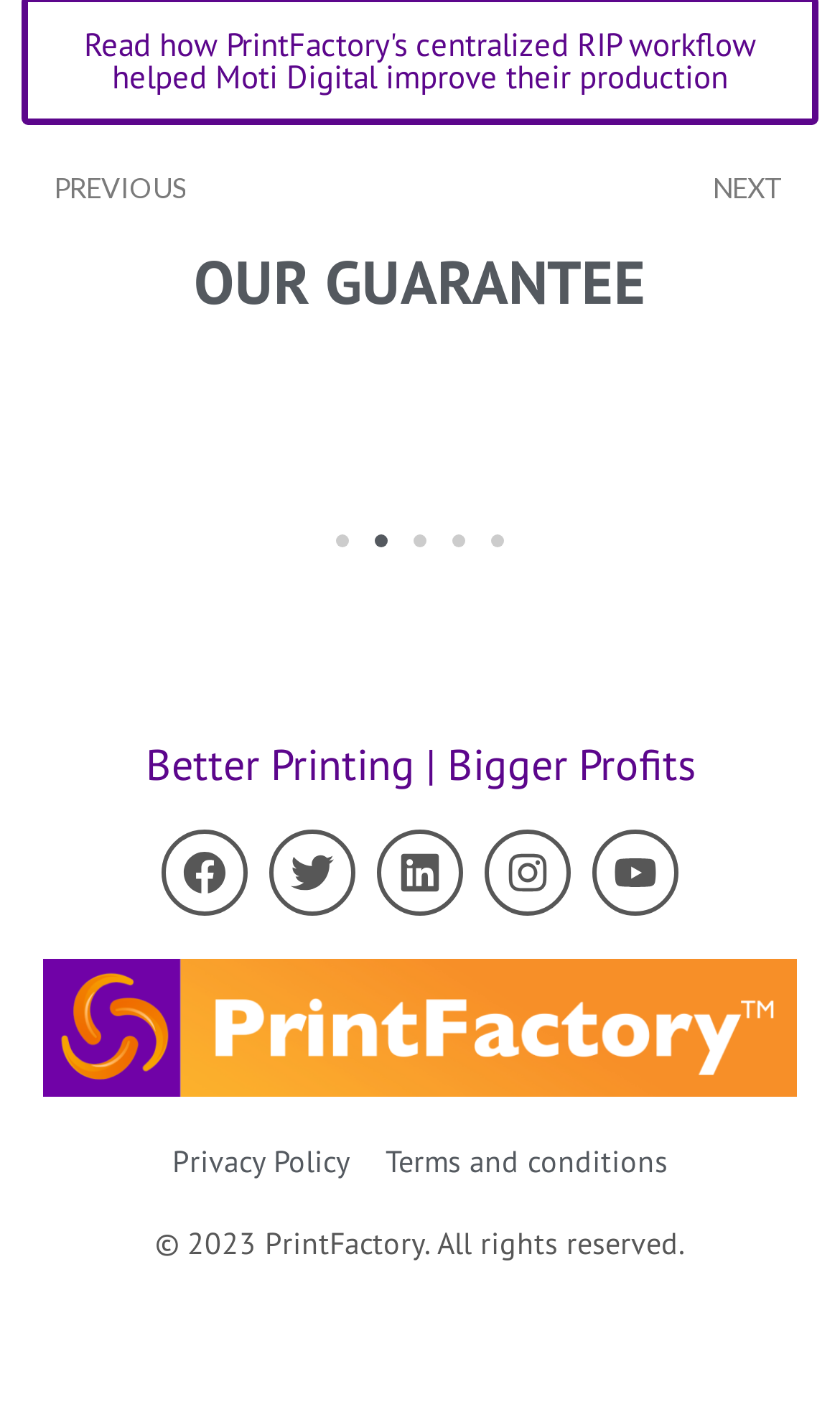Please indicate the bounding box coordinates of the element's region to be clicked to achieve the instruction: "Go to next page". Provide the coordinates as four float numbers between 0 and 1, i.e., [left, top, right, bottom].

[0.499, 0.12, 0.972, 0.15]